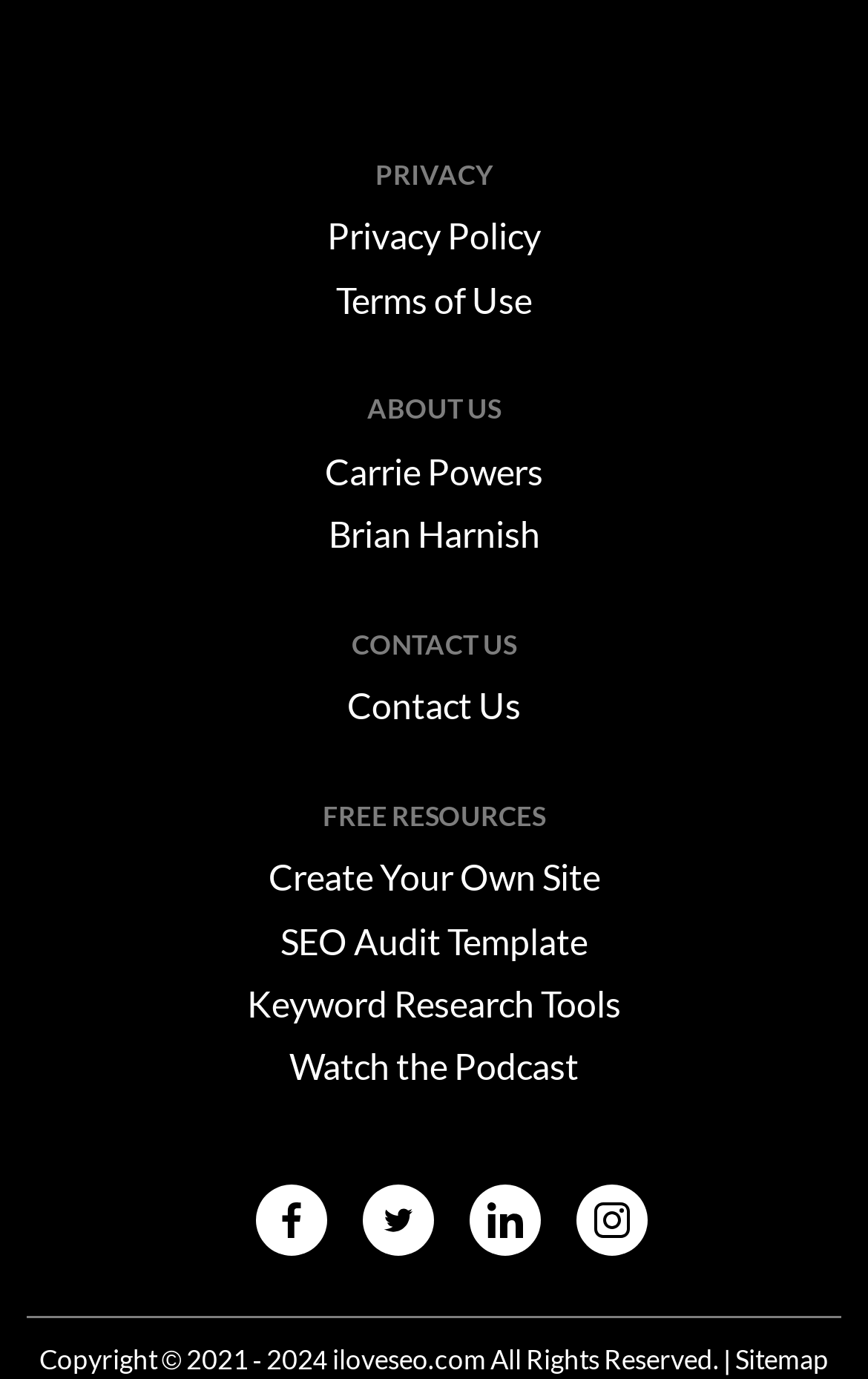How many links are there under 'FREE RESOURCES'?
Answer the question with a single word or phrase derived from the image.

4